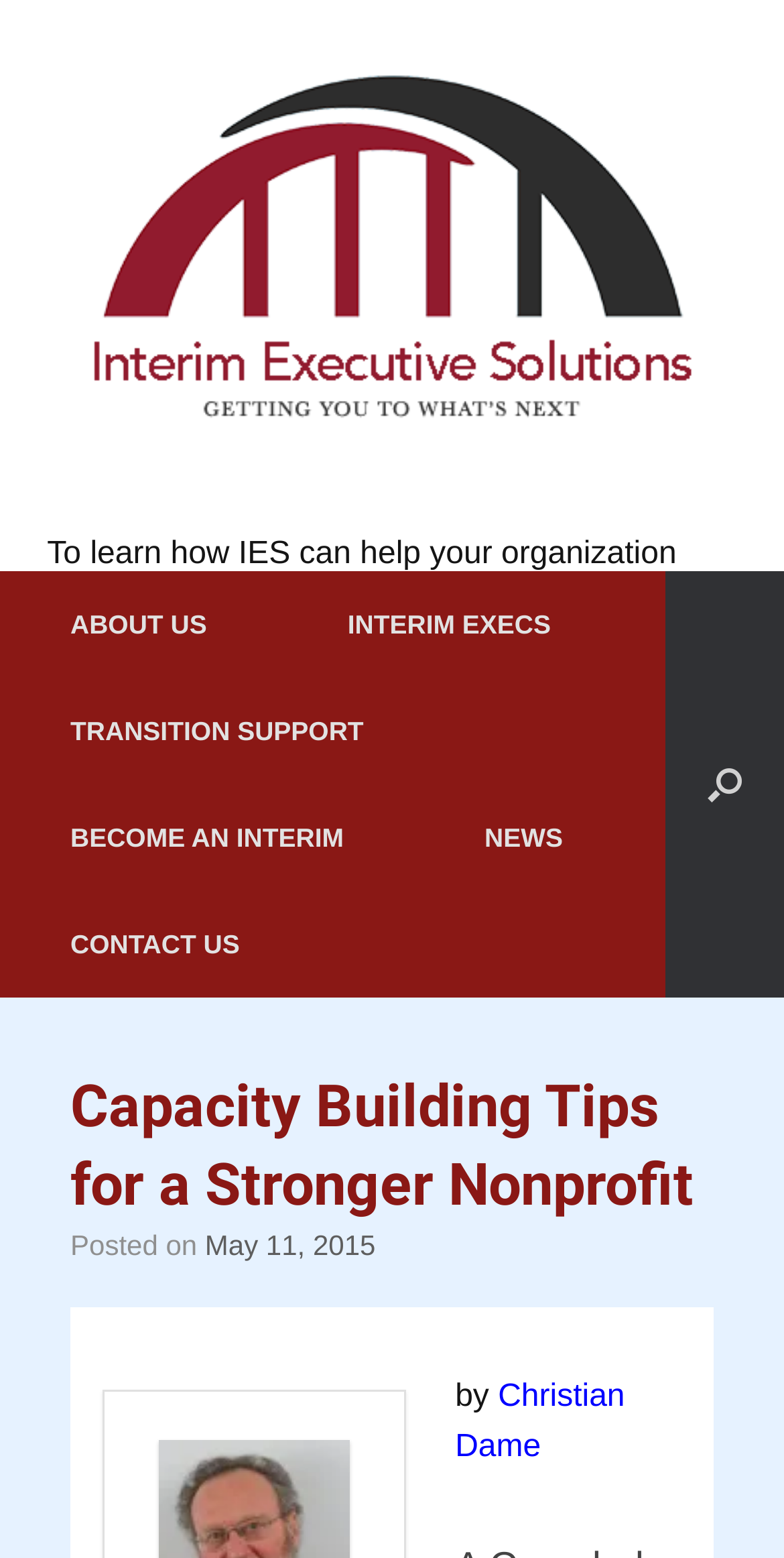Describe in detail what you see on the webpage.

The webpage is about Capacity Building Tips for a Stronger Nonprofit, with a focus on interim executive solutions. At the top left, there is a logo of Interim Executive Solutions, which is a clickable link. Below the logo, there is a section with a brief introduction, including a static text and a link to "Contact Us" for a no-obligation consultation.

The top navigation menu has five links: "ABOUT US", "INTERIM EXECS", "TRANSITION SUPPORT", "BECOME AN INTERIM", and "NEWS". These links are positioned horizontally, with "ABOUT US" at the far left and "NEWS" at the far right.

On the right side of the top navigation menu, there is a search button labeled "Open the search". Below the search button, there is a header section with a heading "Capacity Building Tips for a Stronger Nonprofit" and a subheading "Posted on May 11, 2015" with a link to the author "Christian Dame".

The overall structure of the webpage is divided into sections, with clear headings and concise text. There are no images on the page apart from the logo of Interim Executive Solutions.